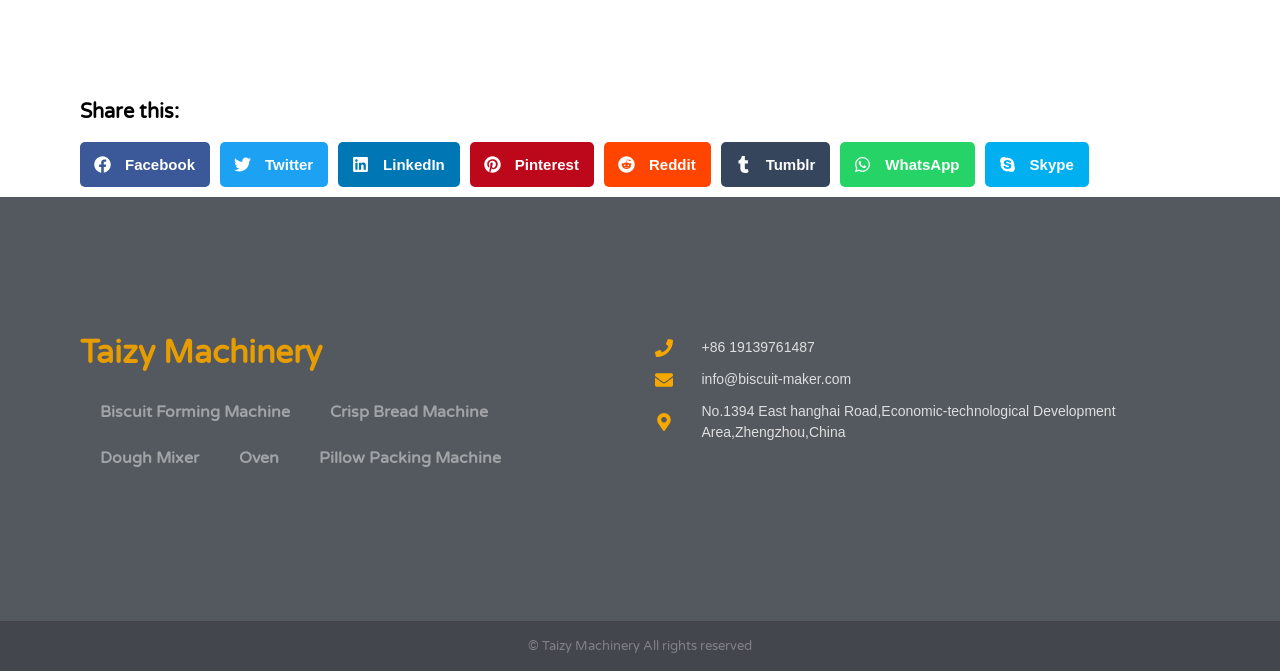Given the description "Dough Mixer", provide the bounding box coordinates of the corresponding UI element.

[0.062, 0.649, 0.171, 0.717]